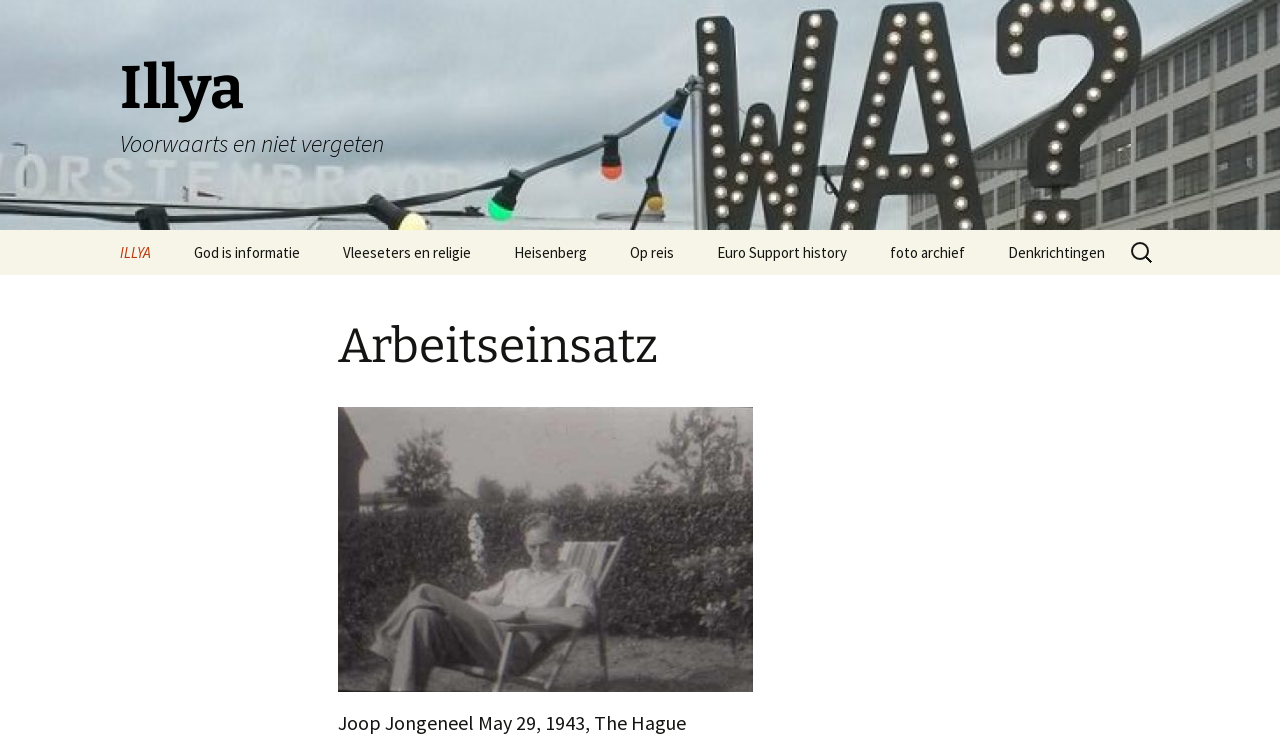Determine the bounding box coordinates of the clickable area required to perform the following instruction: "Search for something". The coordinates should be represented as four float numbers between 0 and 1: [left, top, right, bottom].

[0.88, 0.312, 0.906, 0.37]